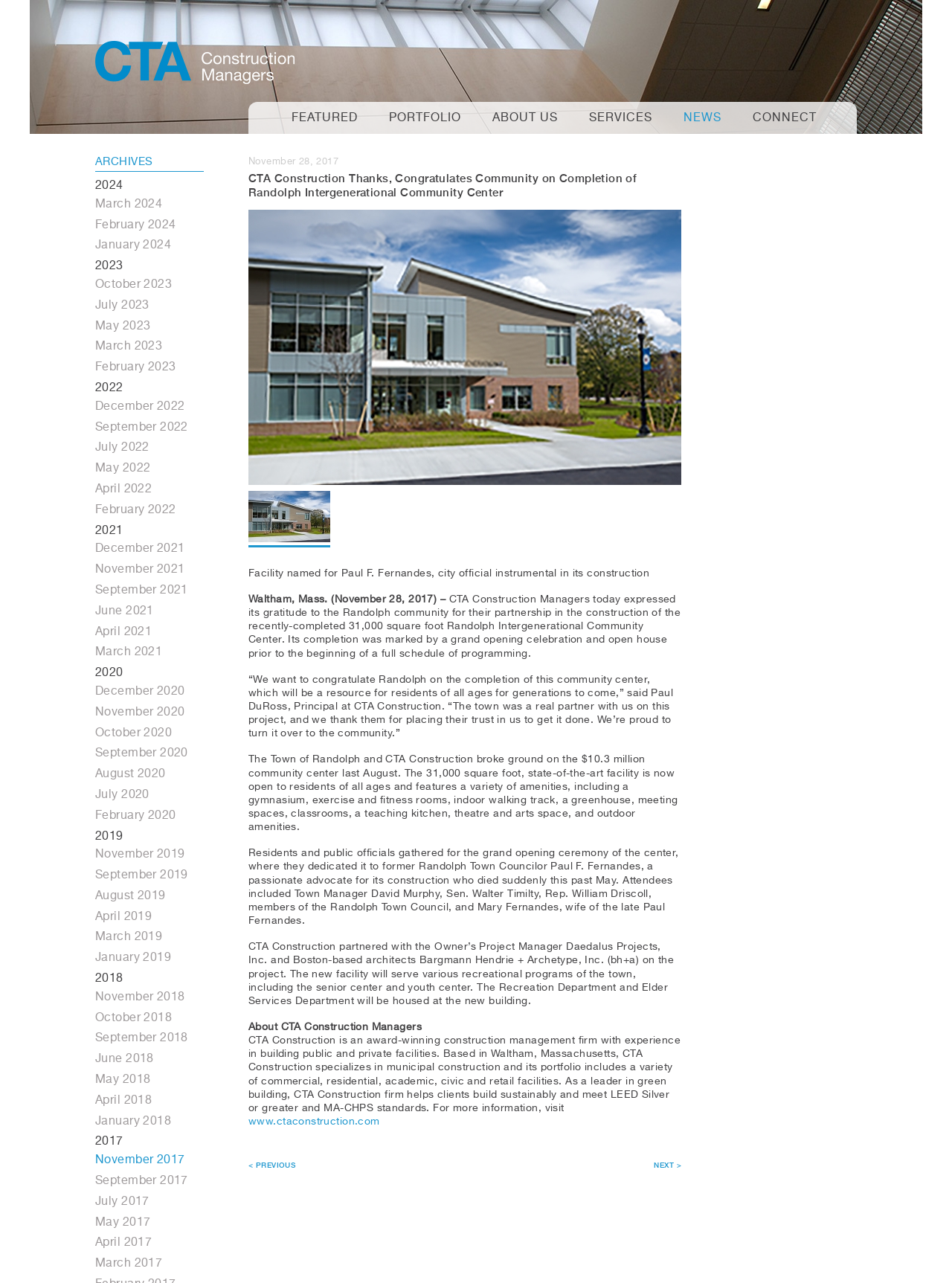Identify the bounding box coordinates of the region that needs to be clicked to carry out this instruction: "Read the news from November 28, 2017". Provide these coordinates as four float numbers ranging from 0 to 1, i.e., [left, top, right, bottom].

[0.261, 0.122, 0.356, 0.13]